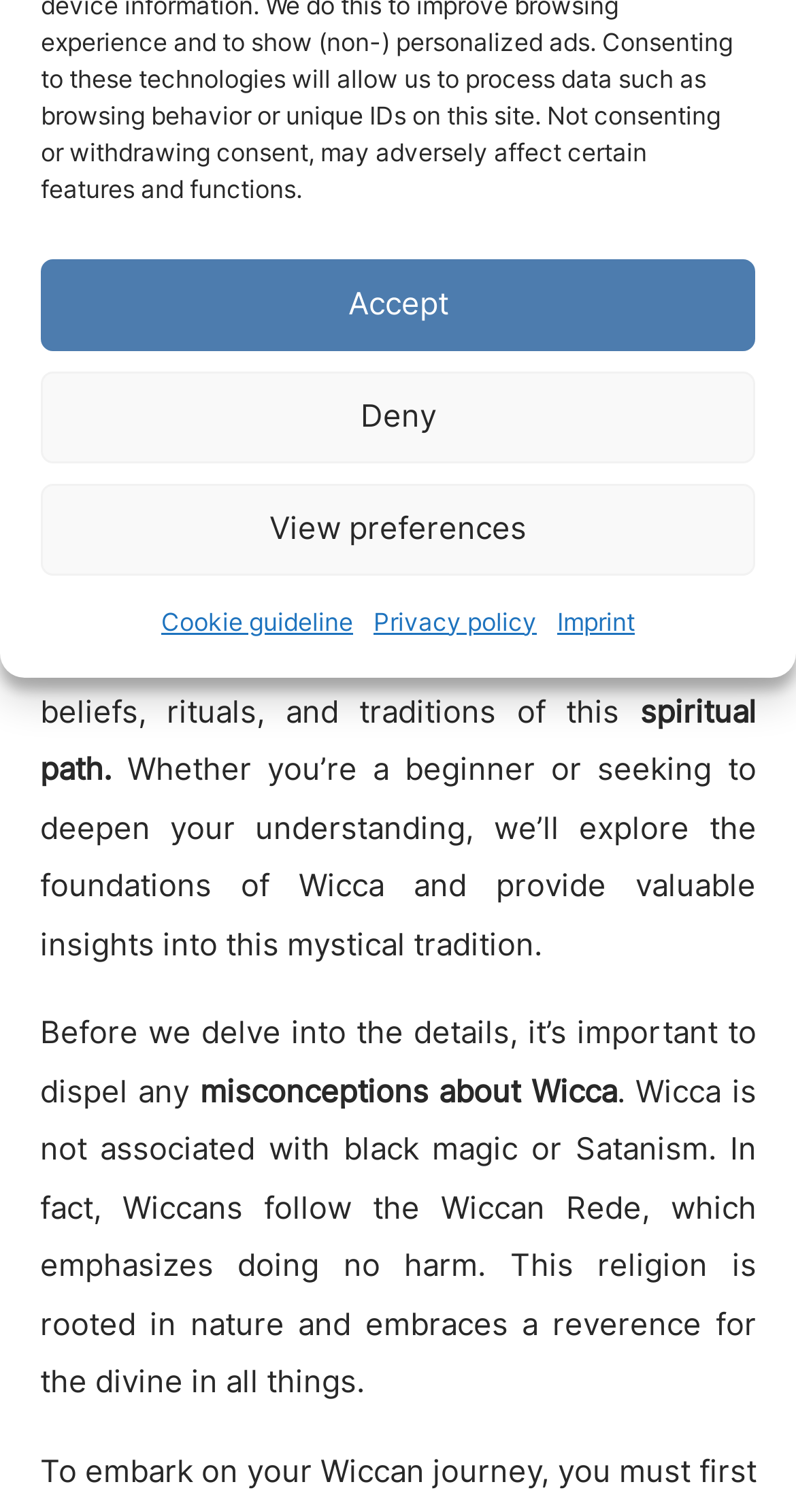Please find the bounding box for the UI element described by: "Imprint".

[0.7, 0.394, 0.797, 0.428]